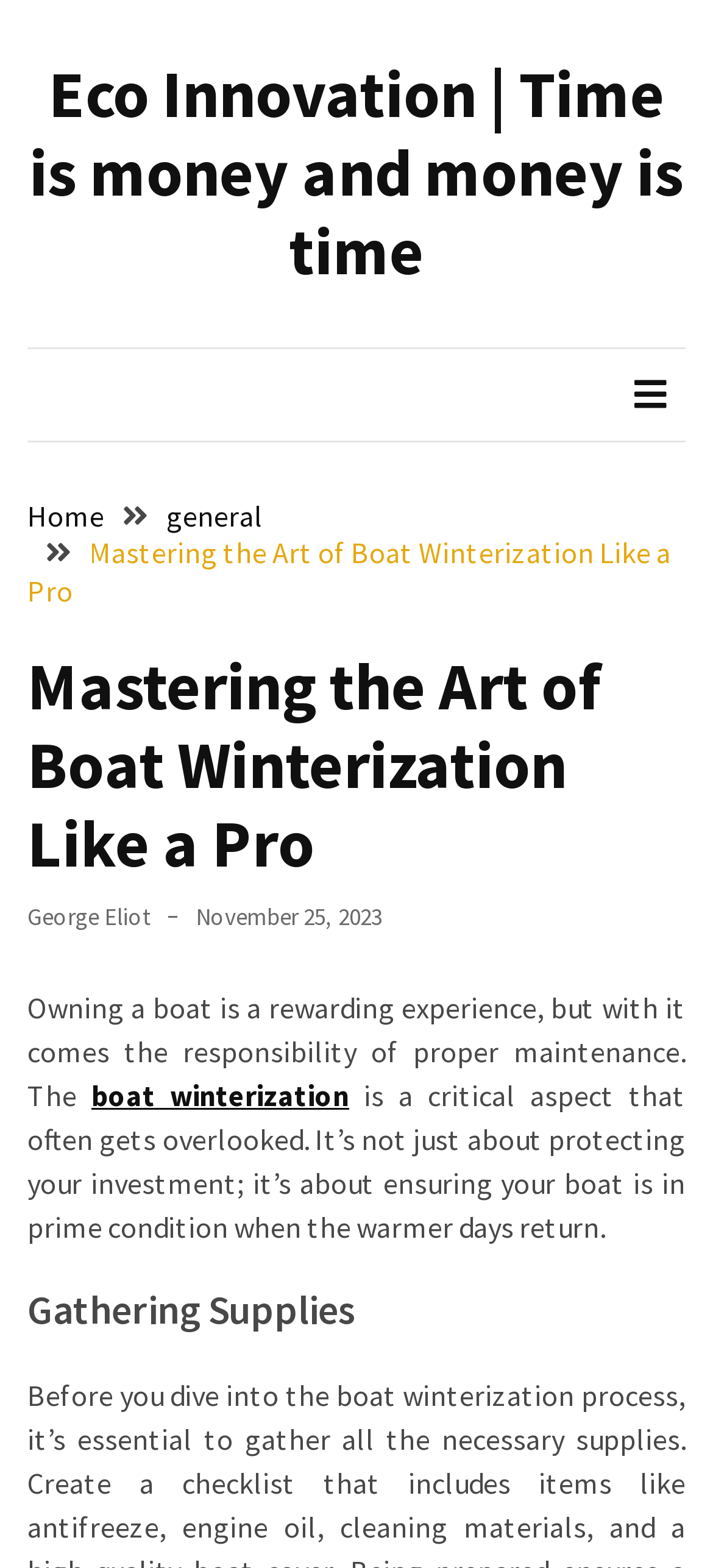What is the category of the latest article?
Please provide a single word or phrase in response based on the screenshot.

general